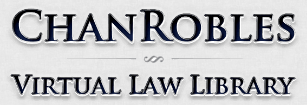Carefully observe the image and respond to the question with a detailed answer:
What is the purpose of the ChanRobles Virtual Law Library?

The caption states that the library presents itself as a prominent online resource for legal information and jurisprudence, providing access to a vast array of legal documents, statutes, and case law, catering to law practitioners, students, and the general public seeking legal knowledge.